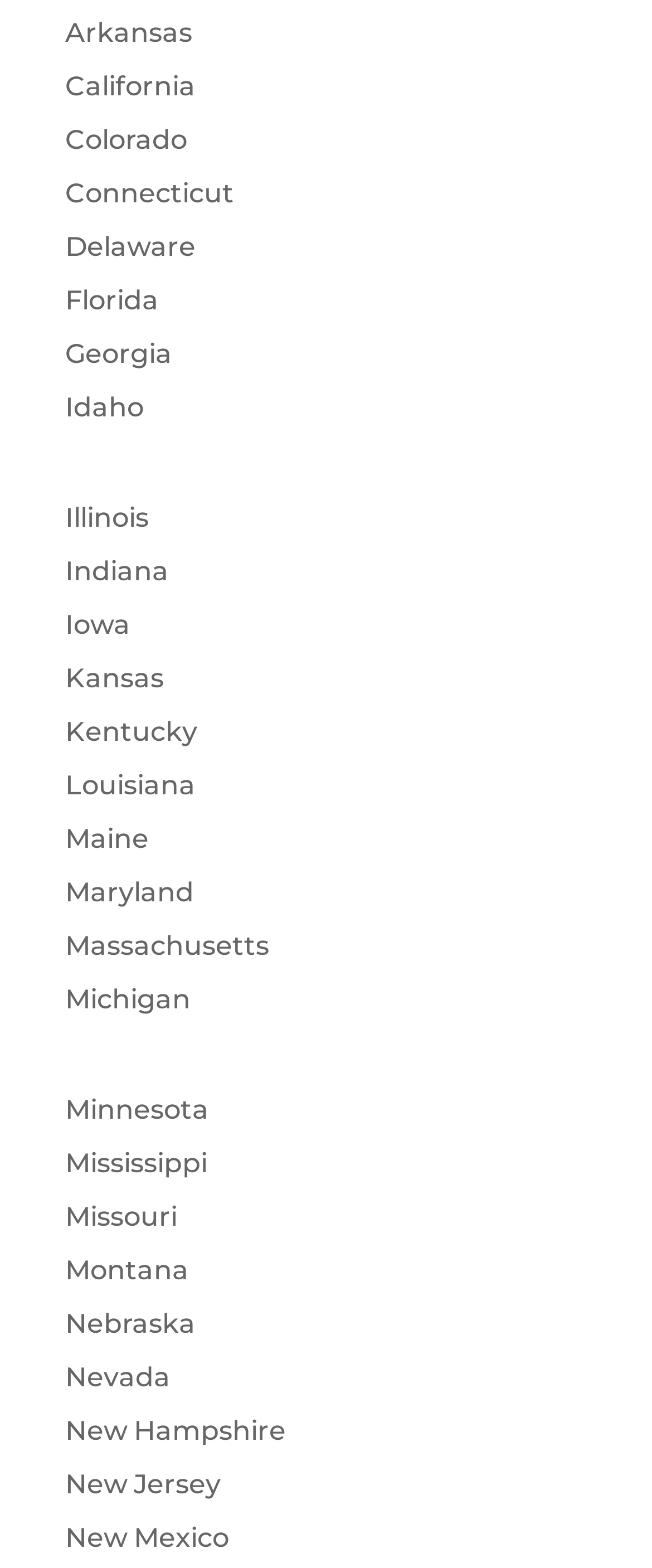Pinpoint the bounding box coordinates of the element you need to click to execute the following instruction: "go to previous page". The bounding box should be represented by four float numbers between 0 and 1, in the format [left, top, right, bottom].

None